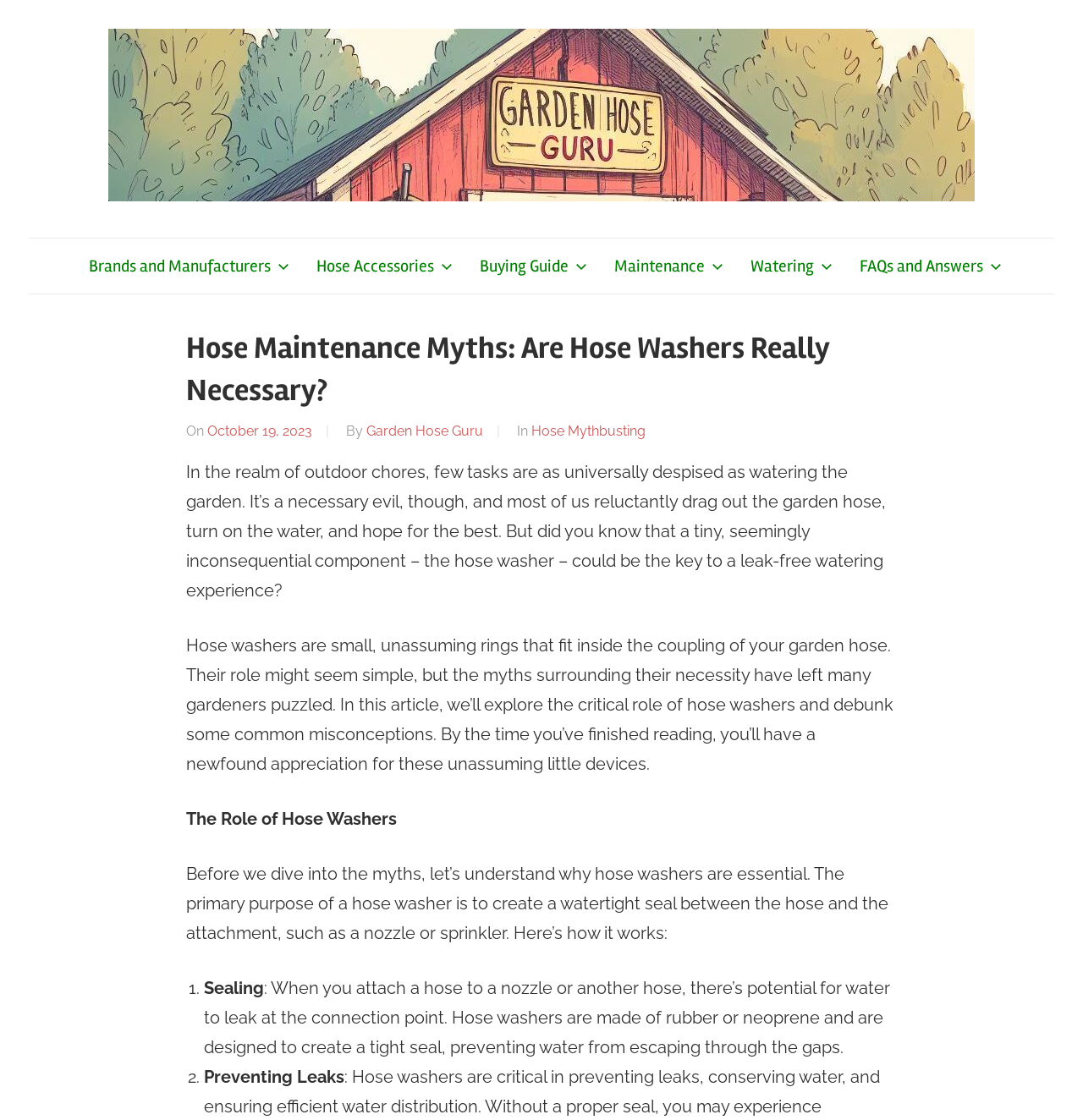What is the name of the website?
Please provide a comprehensive and detailed answer to the question.

The name of the website can be found in the top-left corner of the webpage, where it says 'Garden Hose Guru' in a logo format, and also as a link with the same text.